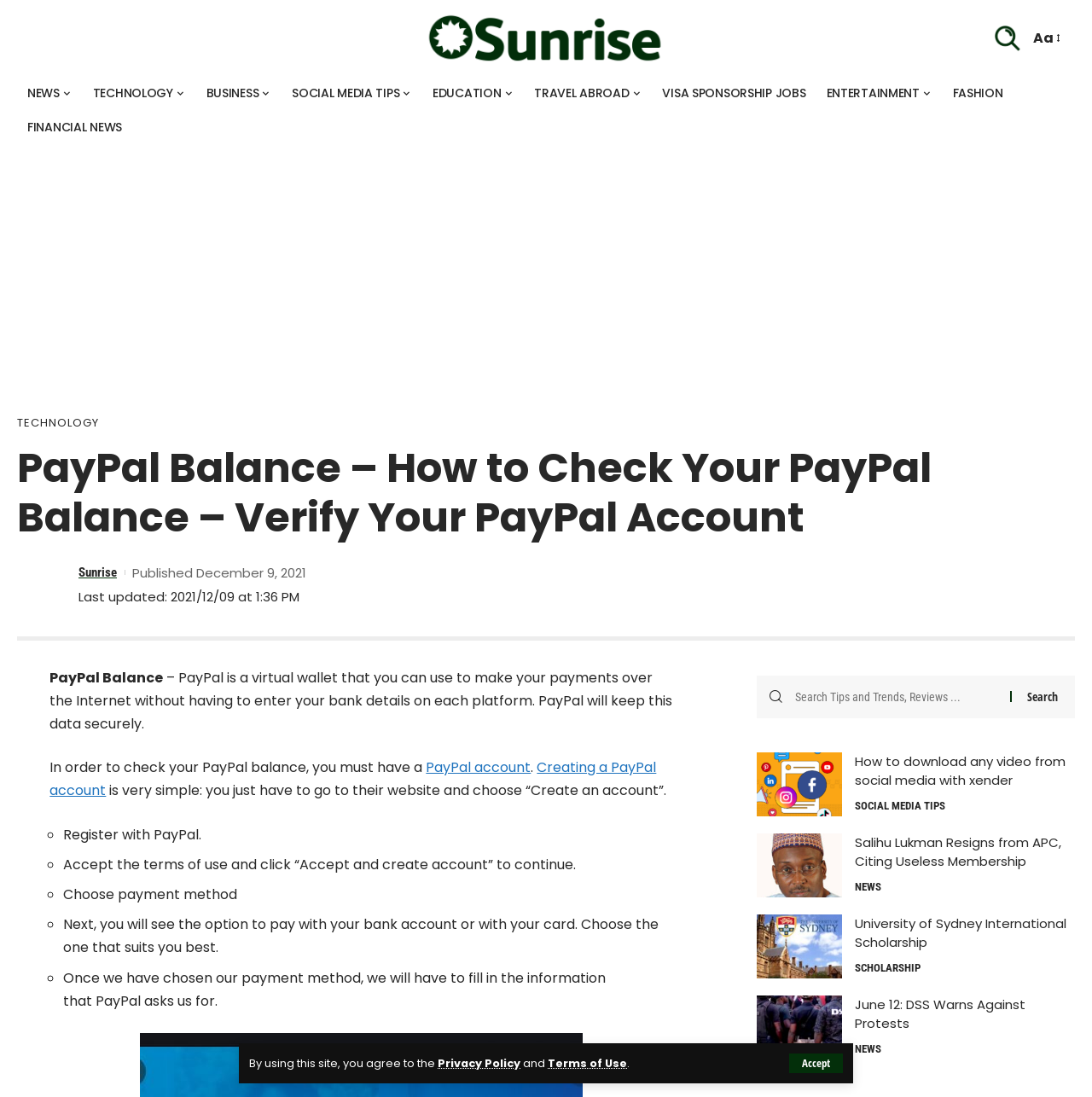Analyze the image and provide a detailed answer to the question: What is the purpose of PayPal?

Based on the webpage content, PayPal is described as a virtual wallet that allows users to make payments over the Internet without having to enter their bank details on each platform, which suggests that its primary purpose is to facilitate online transactions securely.